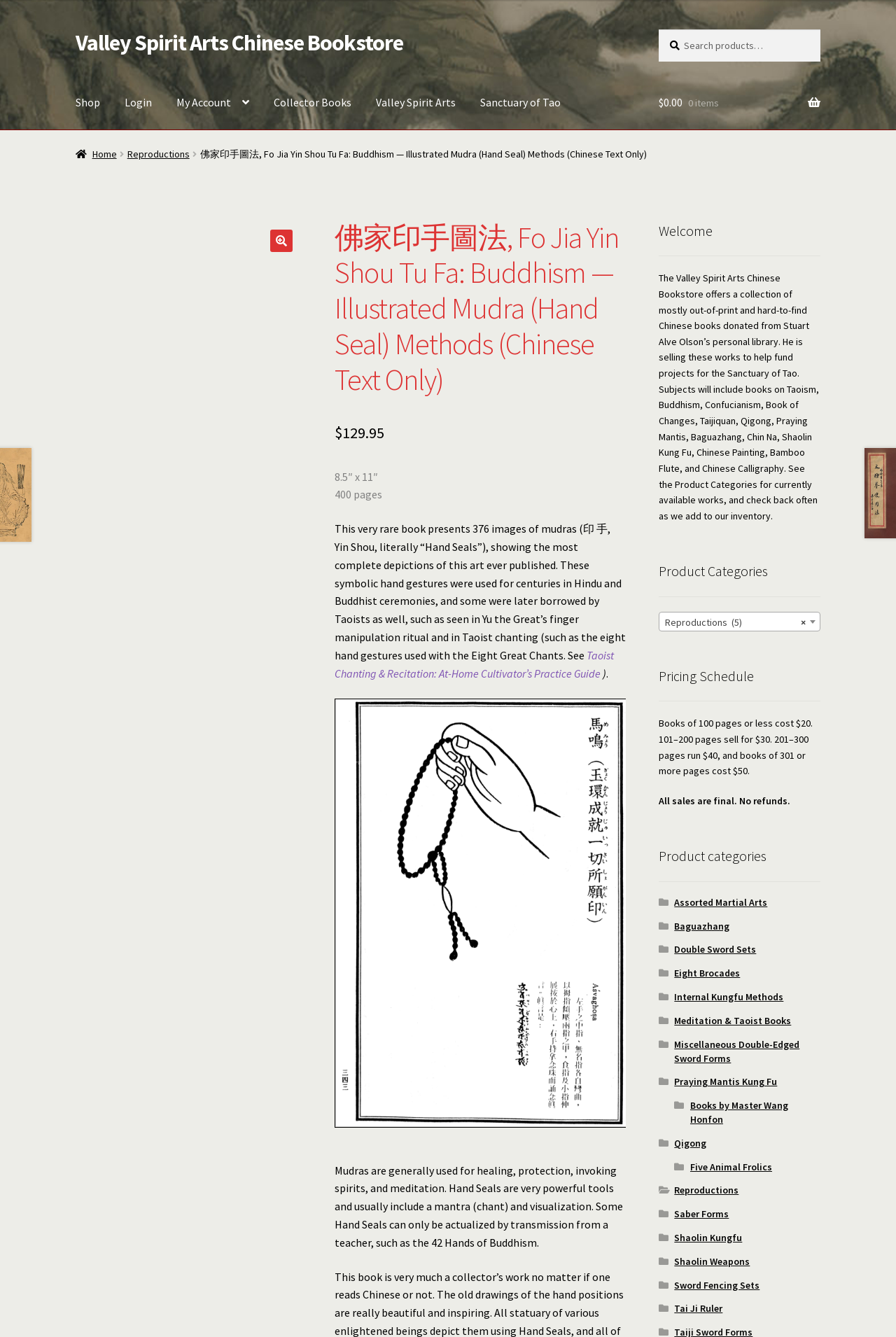Summarize the webpage comprehensively, mentioning all visible components.

This webpage is an online bookstore specializing in Chinese books, particularly those related to Buddhism, Taoism, and martial arts. At the top of the page, there are two "Skip to" links, followed by the website's title, "Valley Spirit Arts Chinese Bookstore", and a search bar with a "Search" button. Below the search bar, there is a navigation menu with links to "Shop", "Login", "My Account", and other categories.

The main content of the page is focused on a specific book, "佛家印手圖法, Fo Jia Yin Shou Tu Fa: Buddhism — Illustrated Mudra (Hand Seal) Methods (Chinese Text Only)". There is a large image of the book's cover on the left side of the page, and on the right side, there is a description of the book, including its price, dimensions, and number of pages. The description also provides information about the book's content, which includes 376 images of mudras, or hand seals, used in Hindu and Buddhist ceremonies.

Below the book description, there are several sections of text, including a welcome message, a description of the Valley Spirit Arts Chinese Bookstore, and a pricing schedule for books. There is also a list of product categories, including "Assorted Martial Arts", "Baguazhang", "Meditation & Taoist Books", and others, each with a link to a corresponding page.

Throughout the page, there are several links to other pages, including a link to a related book, "Taoist Chanting & Recitation: At-Home Cultivator’s Practice Guide", and links to various product categories. At the bottom of the page, there is a section with links to different categories of books, including "Reproductions", "Shaolin Kungfu", and "Tai Ji Ruler".